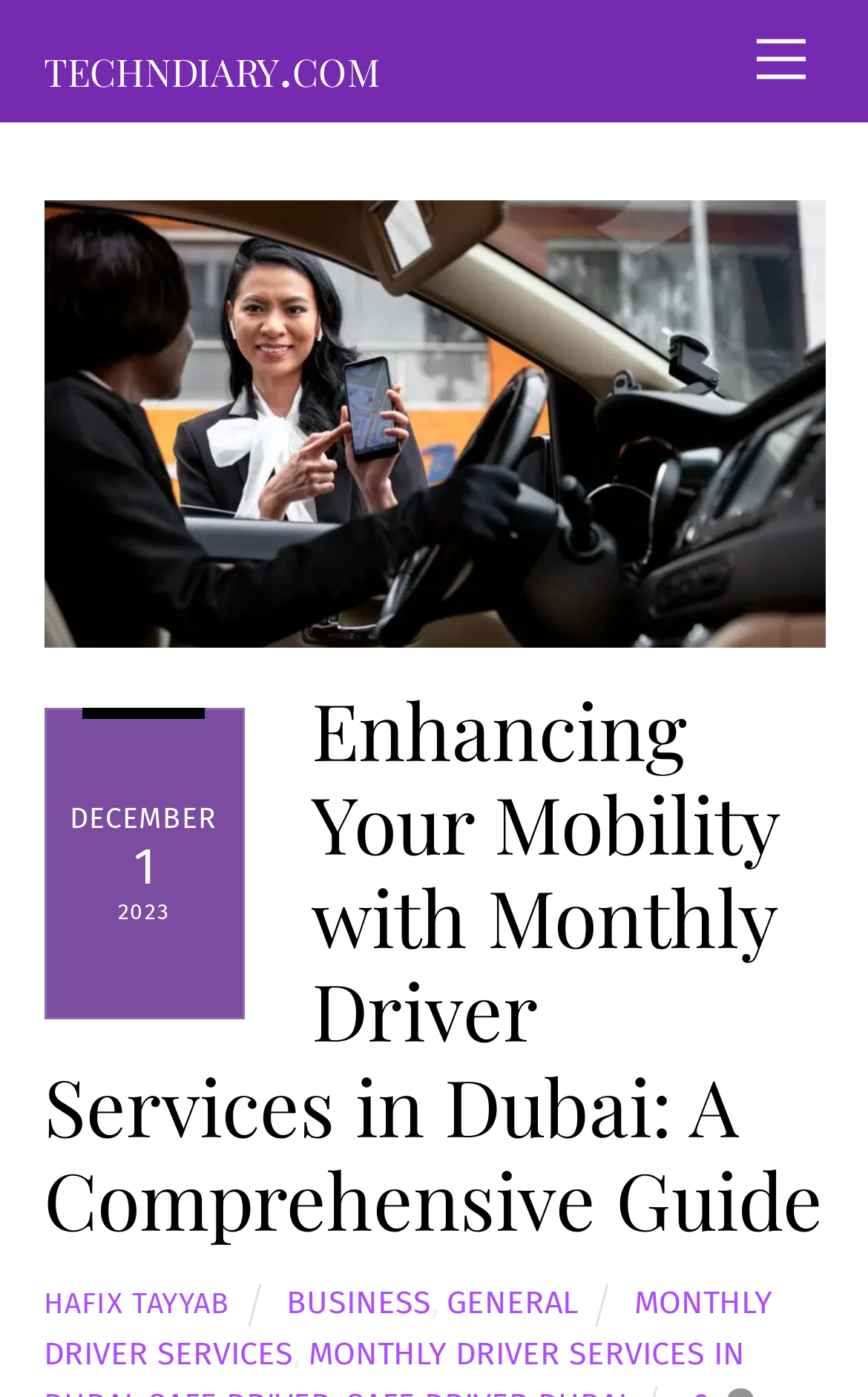Please identify the bounding box coordinates of the element's region that needs to be clicked to fulfill the following instruction: "Watch Intent-Based Networking video channel". The bounding box coordinates should consist of four float numbers between 0 and 1, i.e., [left, top, right, bottom].

None